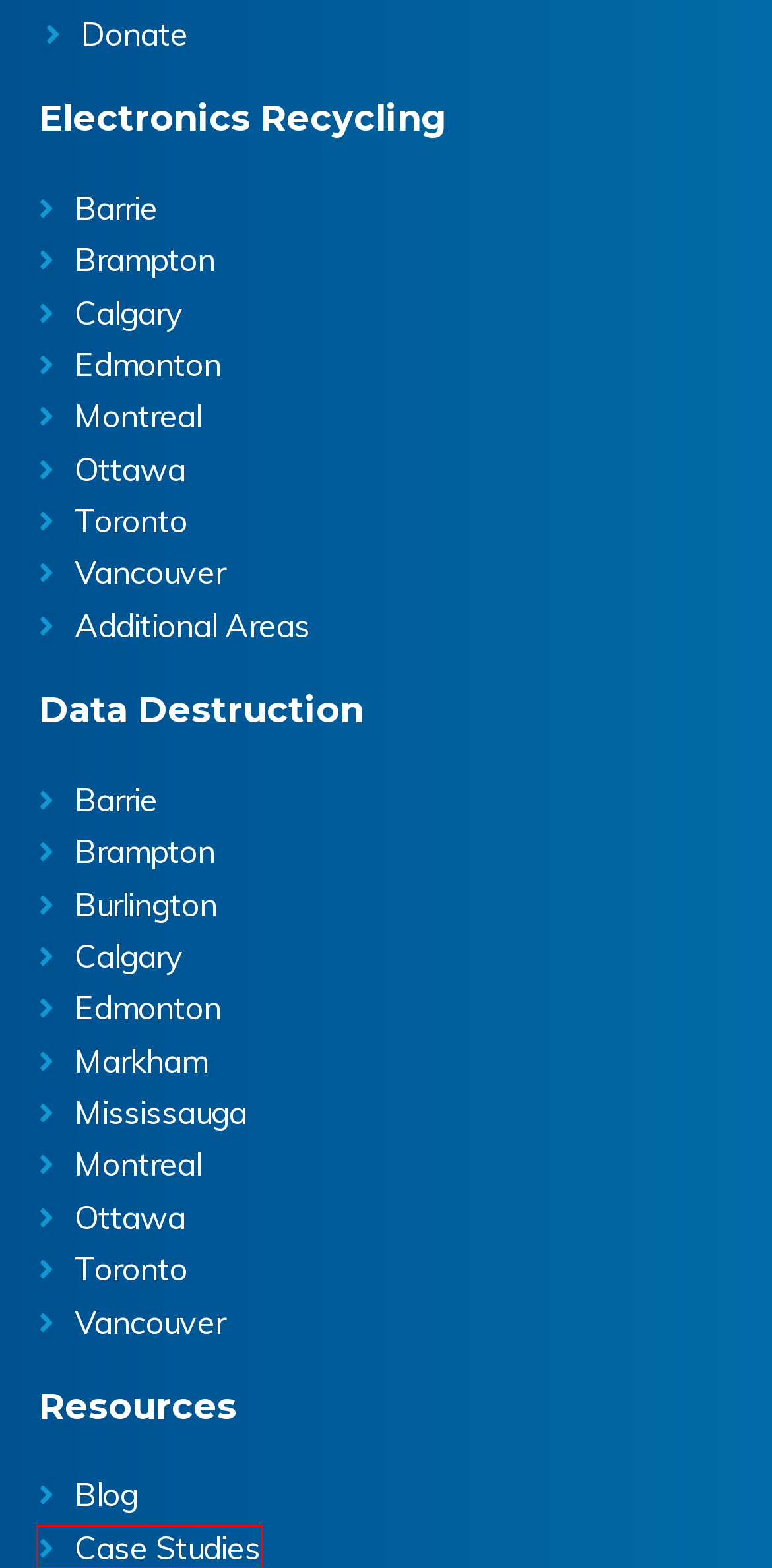A screenshot of a webpage is provided, featuring a red bounding box around a specific UI element. Identify the webpage description that most accurately reflects the new webpage after interacting with the selected element. Here are the candidates:
A. Data Destruction Mississauga | Hard Drive Destruction | Media Destruction
B. The Quantum Blog - Electronics Recycling, Data Destruction and More
C. Electronics Recycling in Montreal - Quantum | ITAD & E-Waste Recycling
D. Case Studies - Quantum | ITAD & E-Waste Recycling
E. Electronics Recycling in Toronto - Quantum | ITAD & E-Waste Recycling
F. Data Destruction in Montreal | Hard Drive Destruction | Media Destruction
G. Areas We Service - Quantum | ITAD & E-Waste Recycling
H. Electronics Recycling in Calgary - Quantum | ITAD & E-Waste Recycling

D